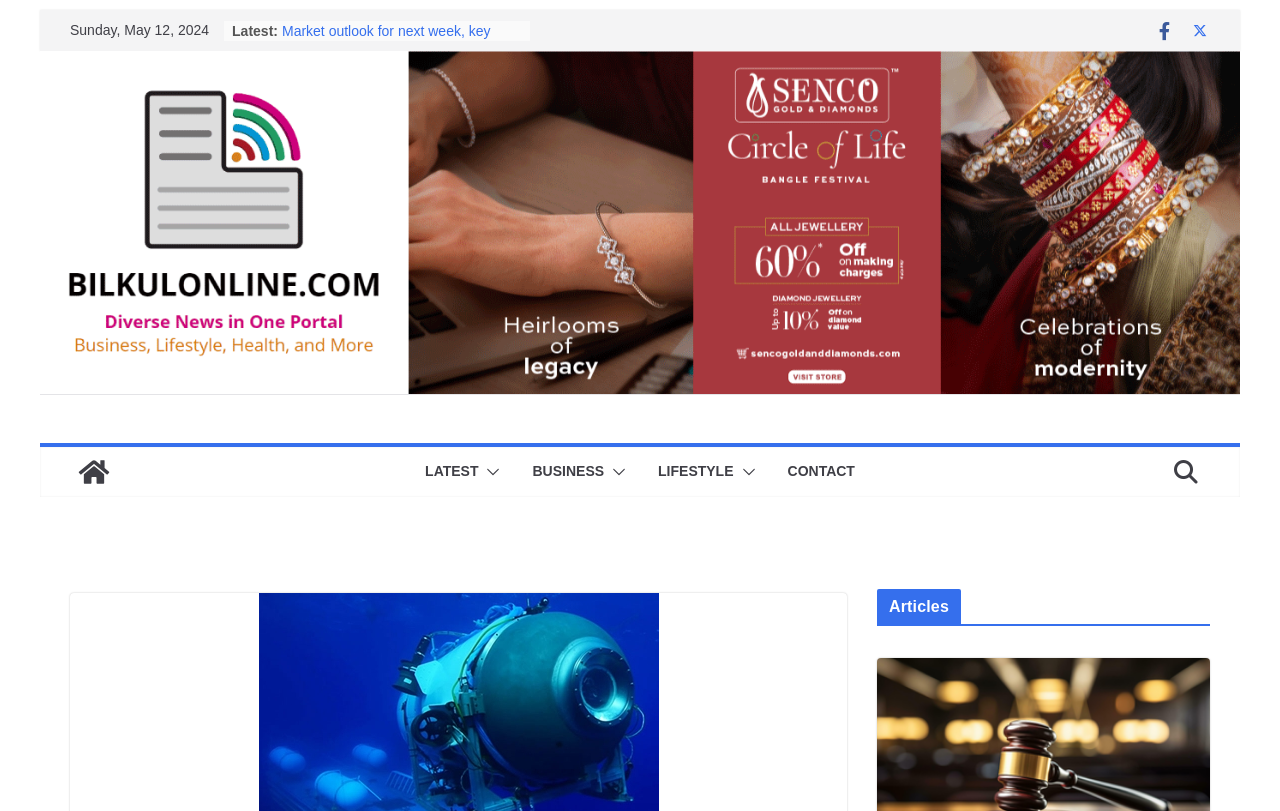Please extract the primary headline from the webpage.

Titan vessel implosion was so fast that victims ‘never knew it happened’